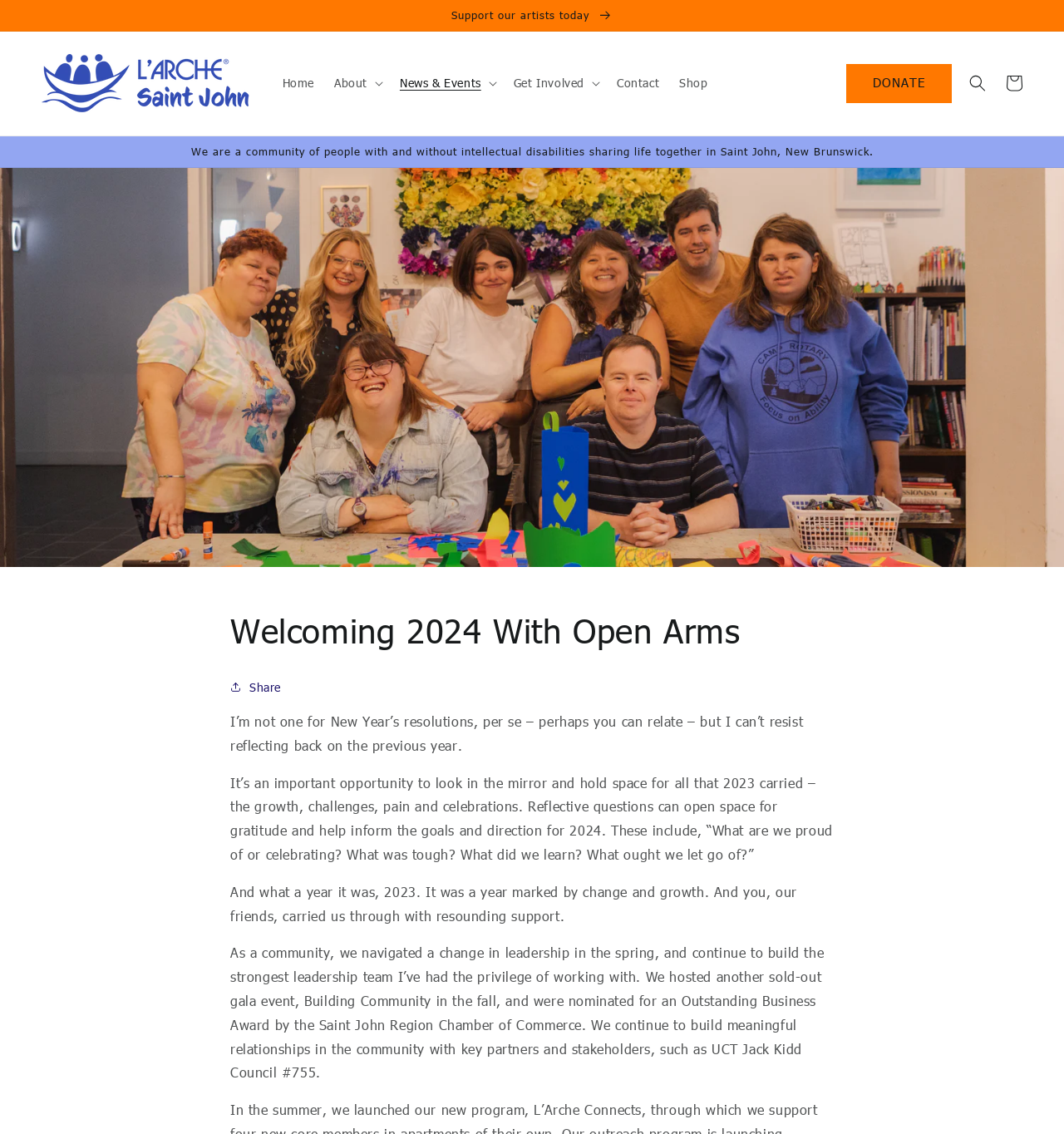Determine the bounding box coordinates of the region I should click to achieve the following instruction: "Support our artists today". Ensure the bounding box coordinates are four float numbers between 0 and 1, i.e., [left, top, right, bottom].

[0.0, 0.0, 1.0, 0.027]